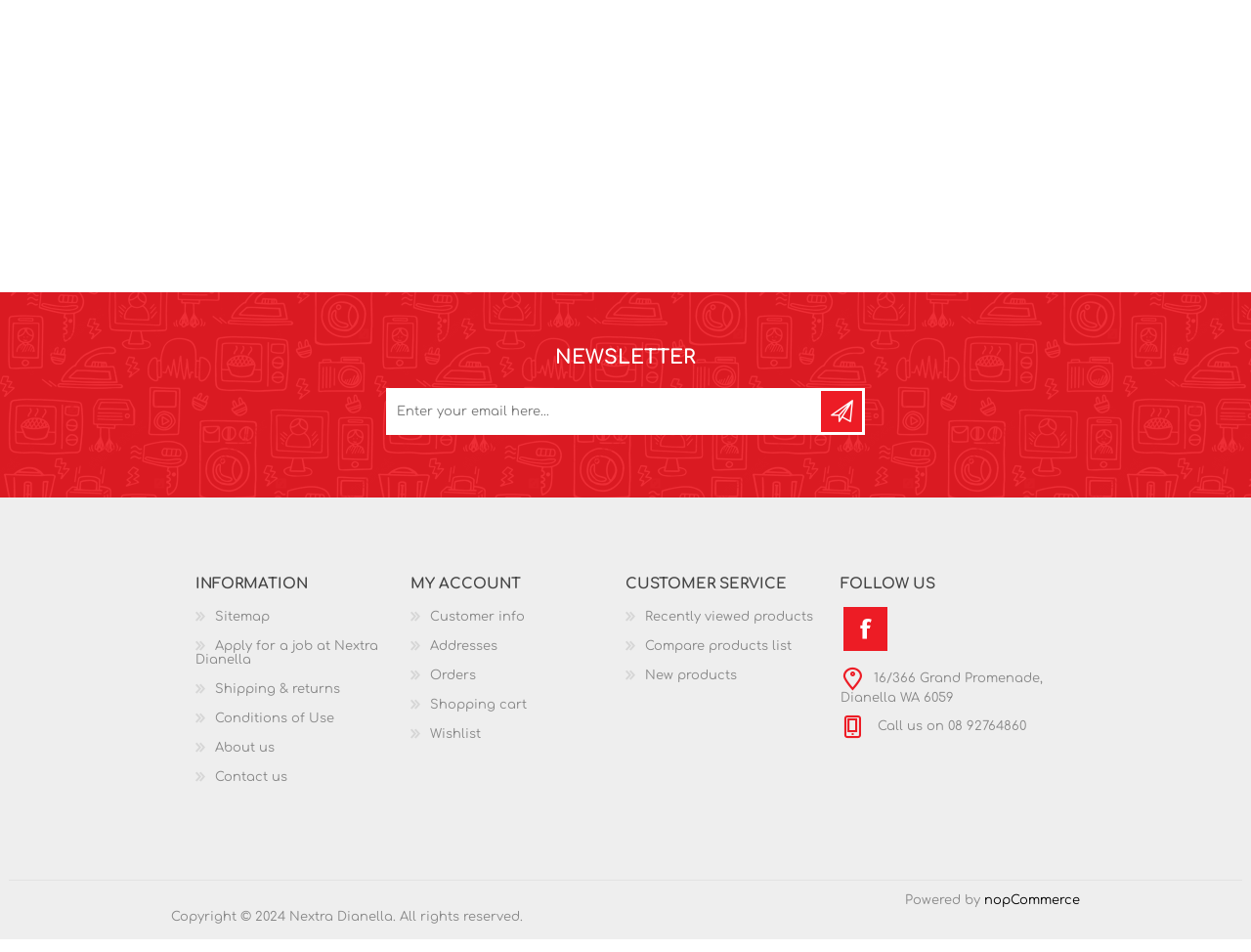Ascertain the bounding box coordinates for the UI element detailed here: "About us". The coordinates should be provided as [left, top, right, bottom] with each value being a float between 0 and 1.

[0.172, 0.792, 0.22, 0.806]